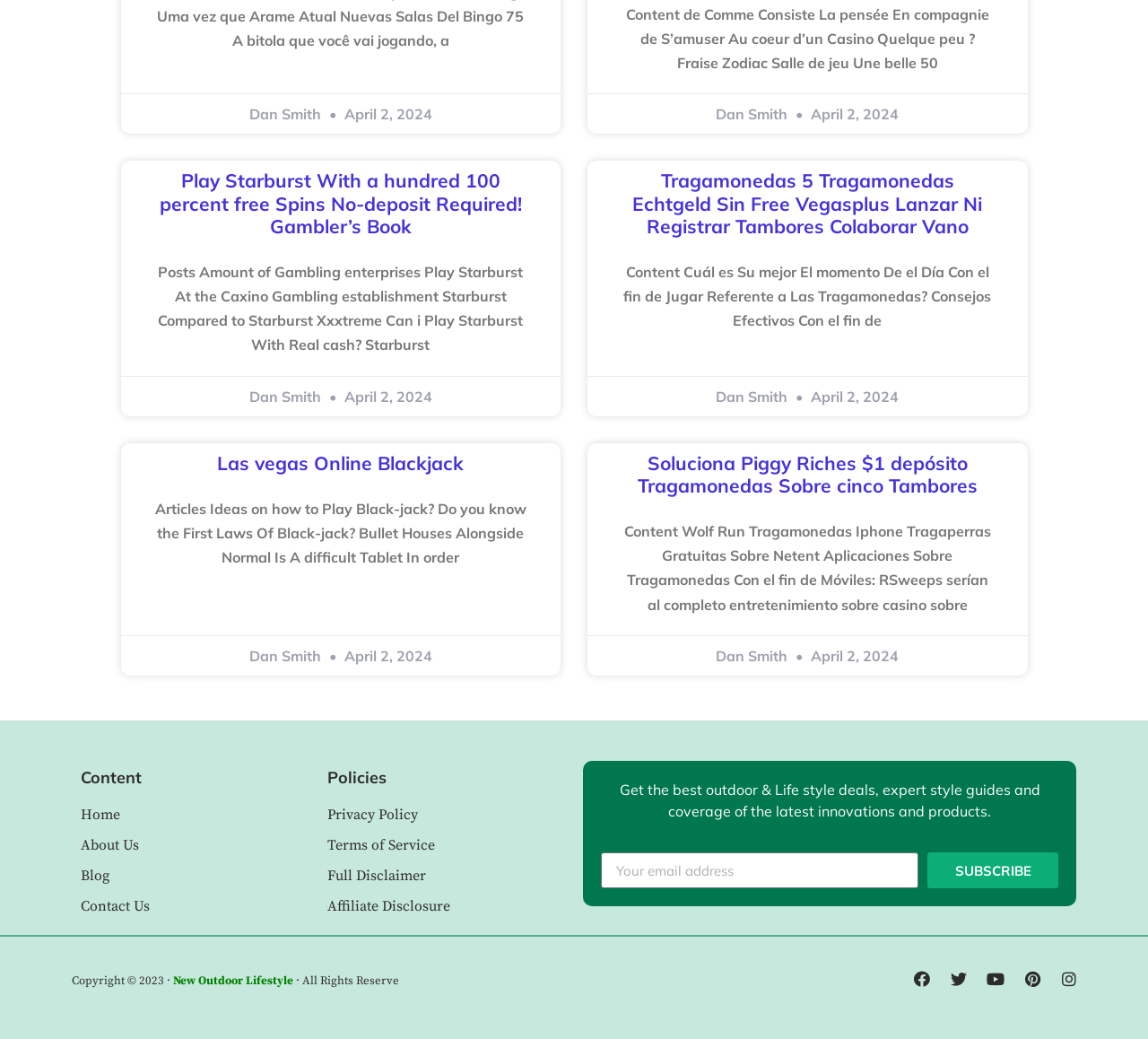Please specify the bounding box coordinates for the clickable region that will help you carry out the instruction: "Click the Marietta, Georgia link".

None